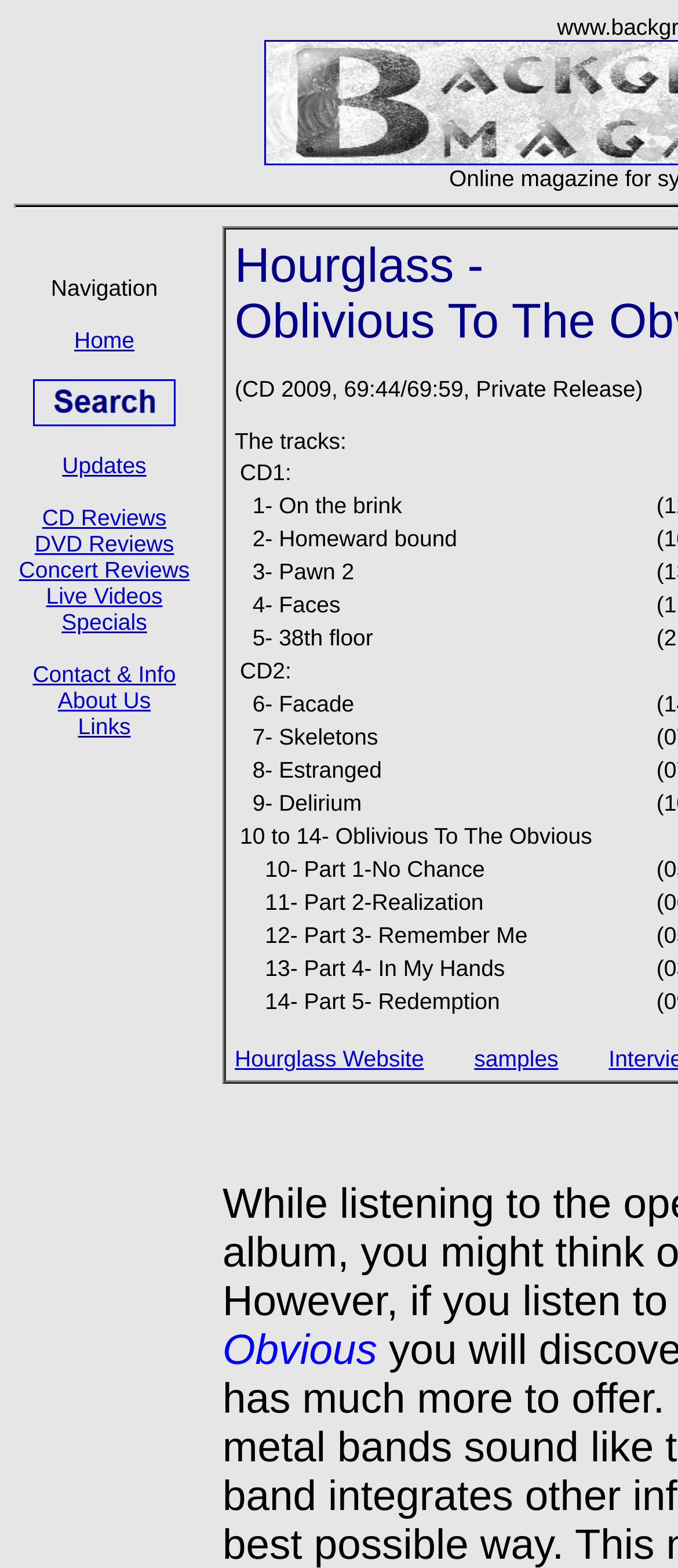Illustrate the webpage with a detailed description.

This webpage is a review of the album "Oblivious To The Obvious" by Hourglass, published on BACKGROUND MAGAZINE. The review is presented in a structured format, with a brief description of the album at the top, including the release year and duration. 

Below the album description, there is a list of tracks, divided into two CDs. The tracklist is presented in a table format, with each track number and title on a separate row. The tracks are listed in a vertical column, taking up most of the page's width. 

To the right of the tracklist, there are two links: one to the Hourglass website and another to samples of the album. These links are positioned near the bottom of the page, above the tracklist. 

The overall content of the webpage is focused on providing detailed information about the album, with a clear and organized structure.